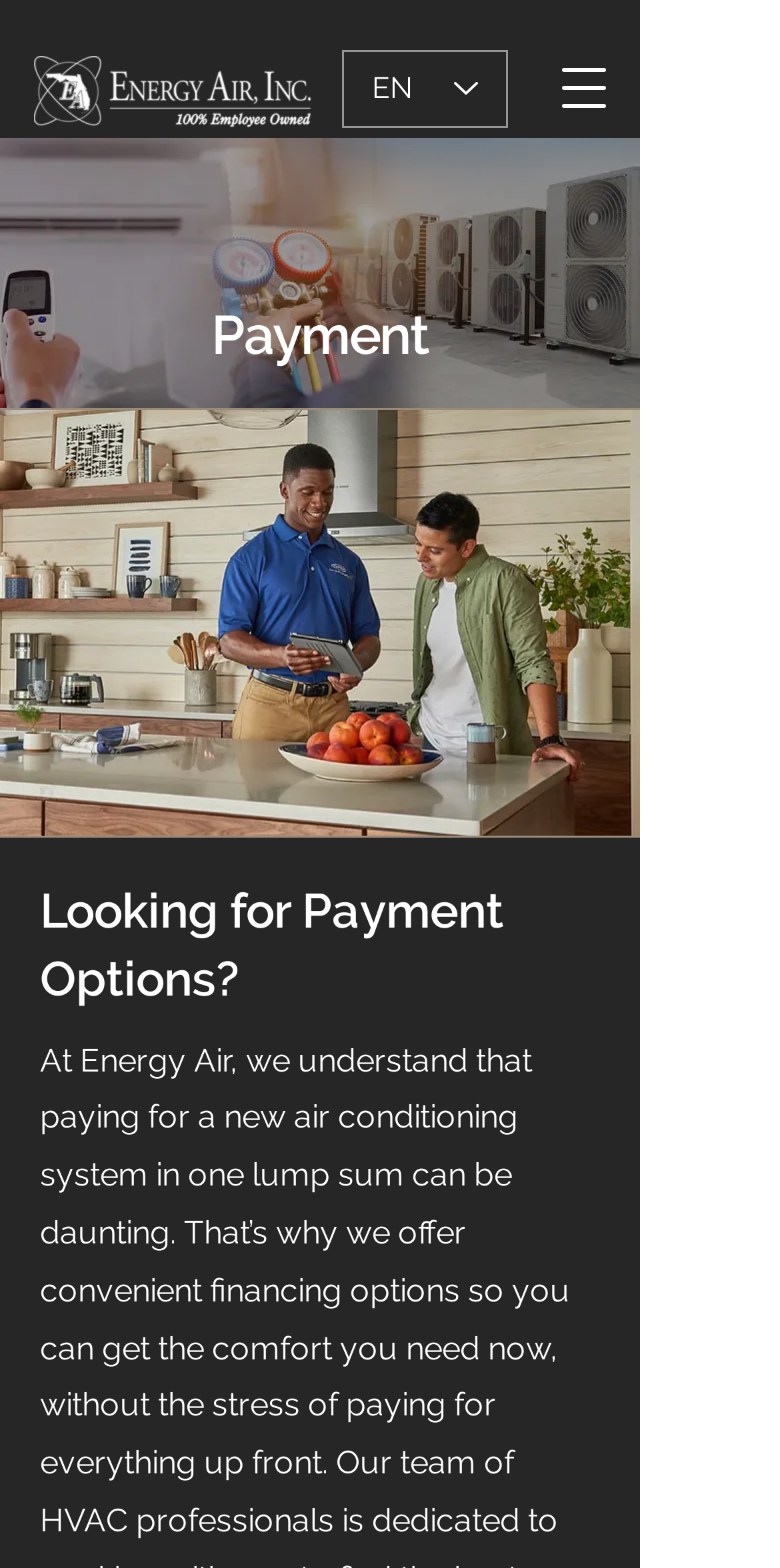Use a single word or phrase to answer this question: 
What is the person in the image doing?

Holding an iPad